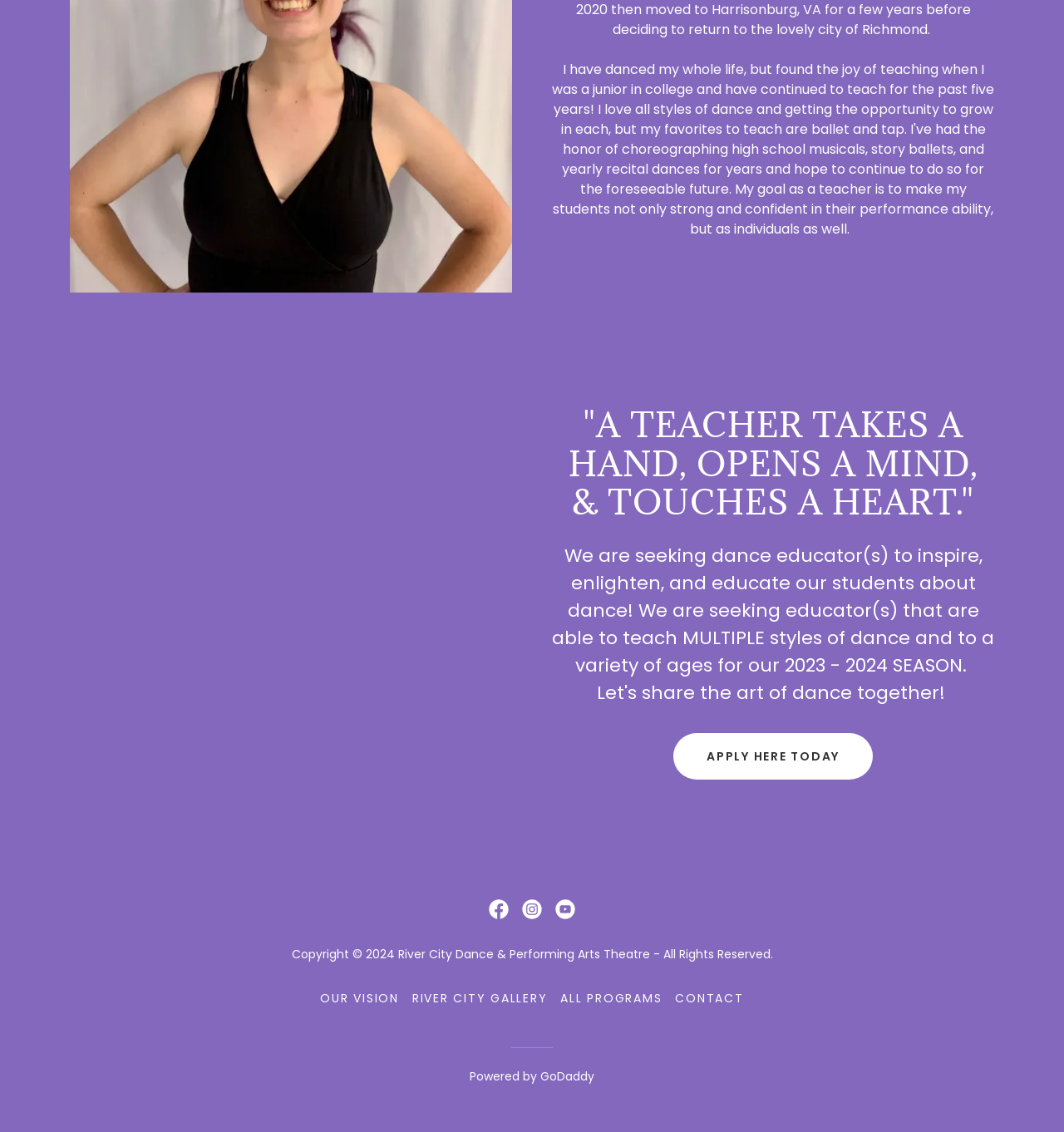Please identify the bounding box coordinates of the clickable area that will fulfill the following instruction: "Contact River City Dance & Performing Arts Theatre". The coordinates should be in the format of four float numbers between 0 and 1, i.e., [left, top, right, bottom].

[0.628, 0.869, 0.705, 0.896]